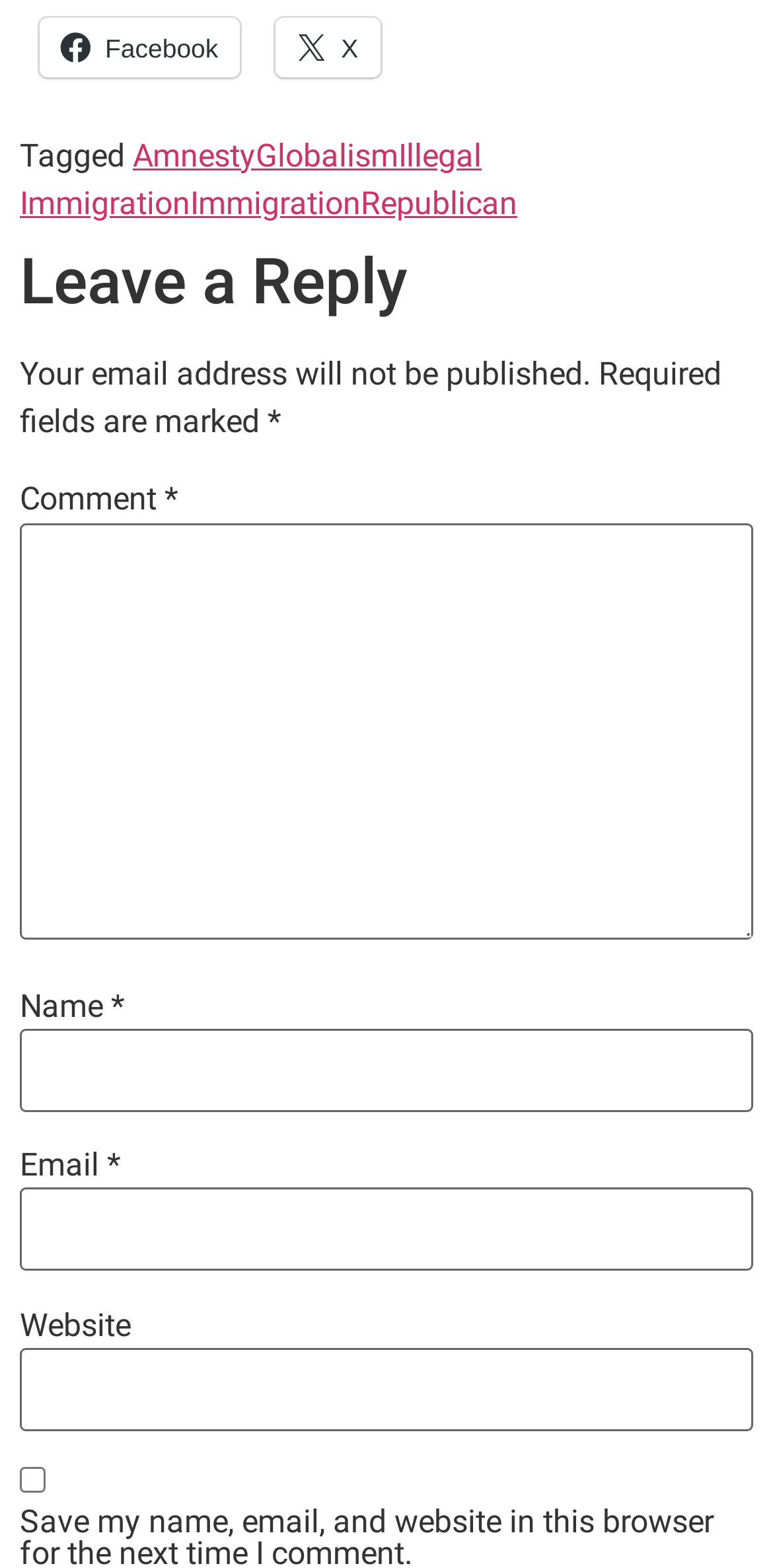Respond with a single word or phrase to the following question: What is the name of the website?

Tagged